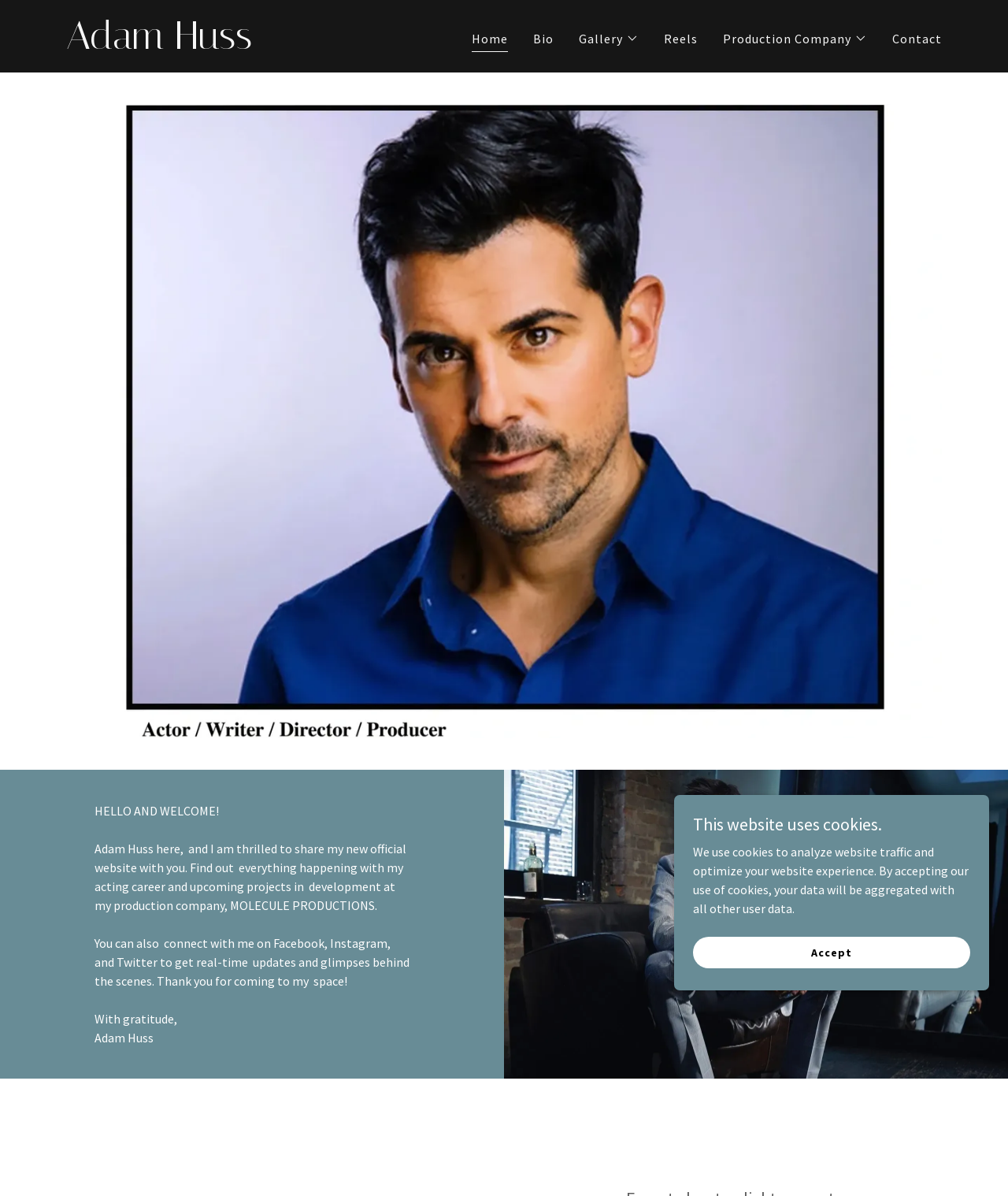Refer to the image and provide a thorough answer to this question:
What is the name of the production company mentioned on this website?

The text 'MOLECULE PRODUCTIONS' is mentioned in the paragraph that starts with 'Adam Huss here, ...', indicating that it is the name of the production company associated with Adam Huss.